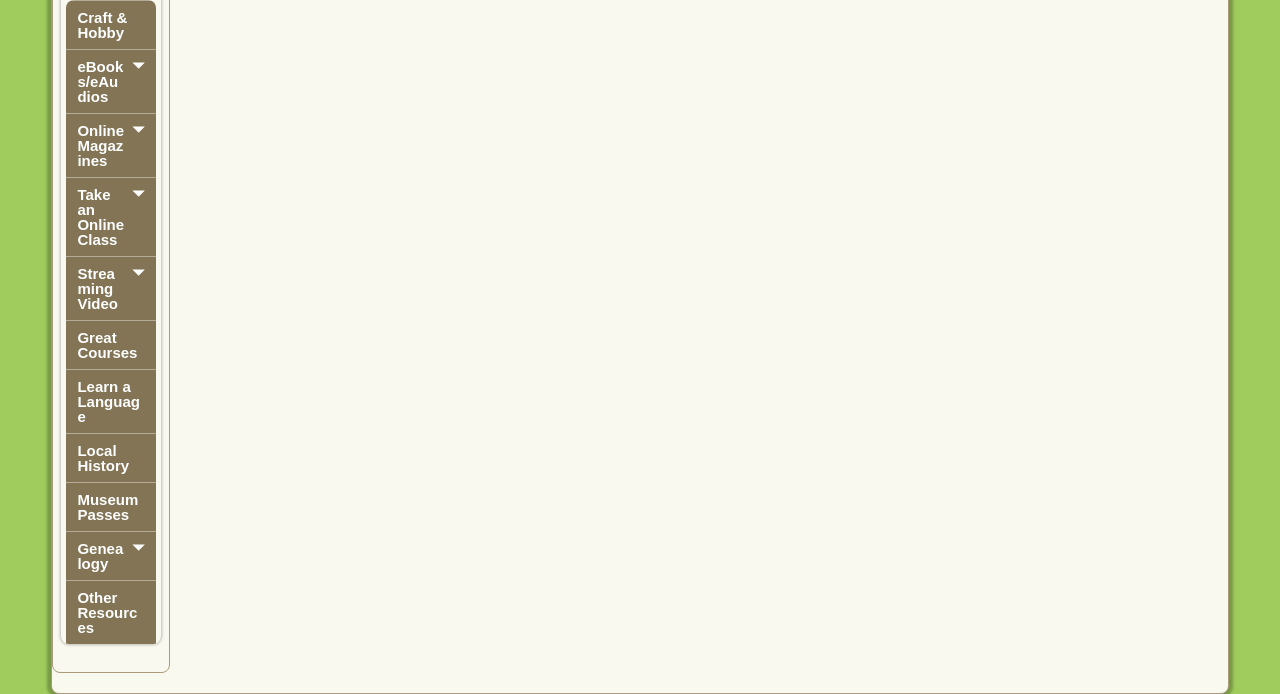Please determine the bounding box coordinates of the section I need to click to accomplish this instruction: "Browse Craft & Hobby".

[0.052, 0.001, 0.122, 0.07]